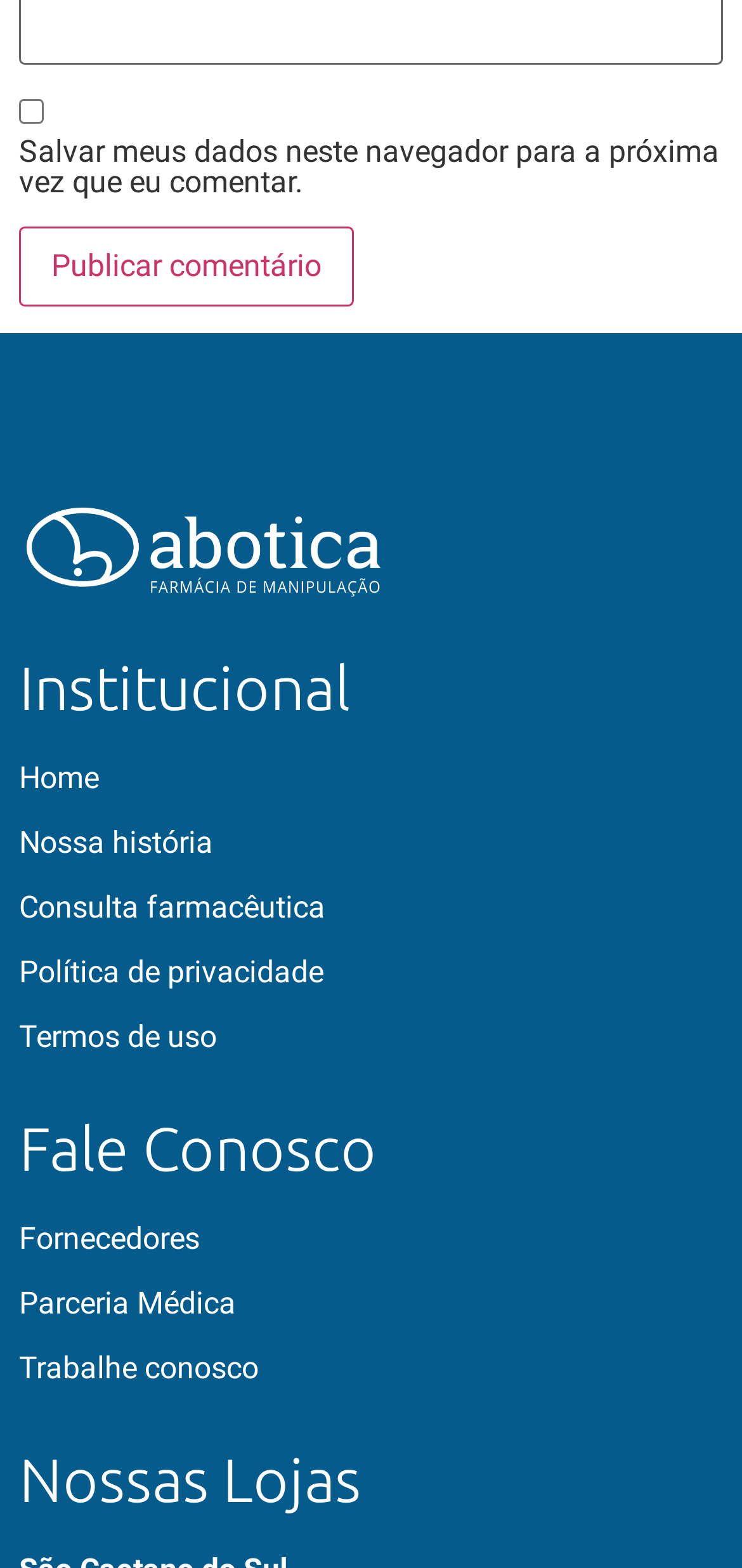Provide a brief response in the form of a single word or phrase:
What is the position of the 'Publicar comentário' button?

Top